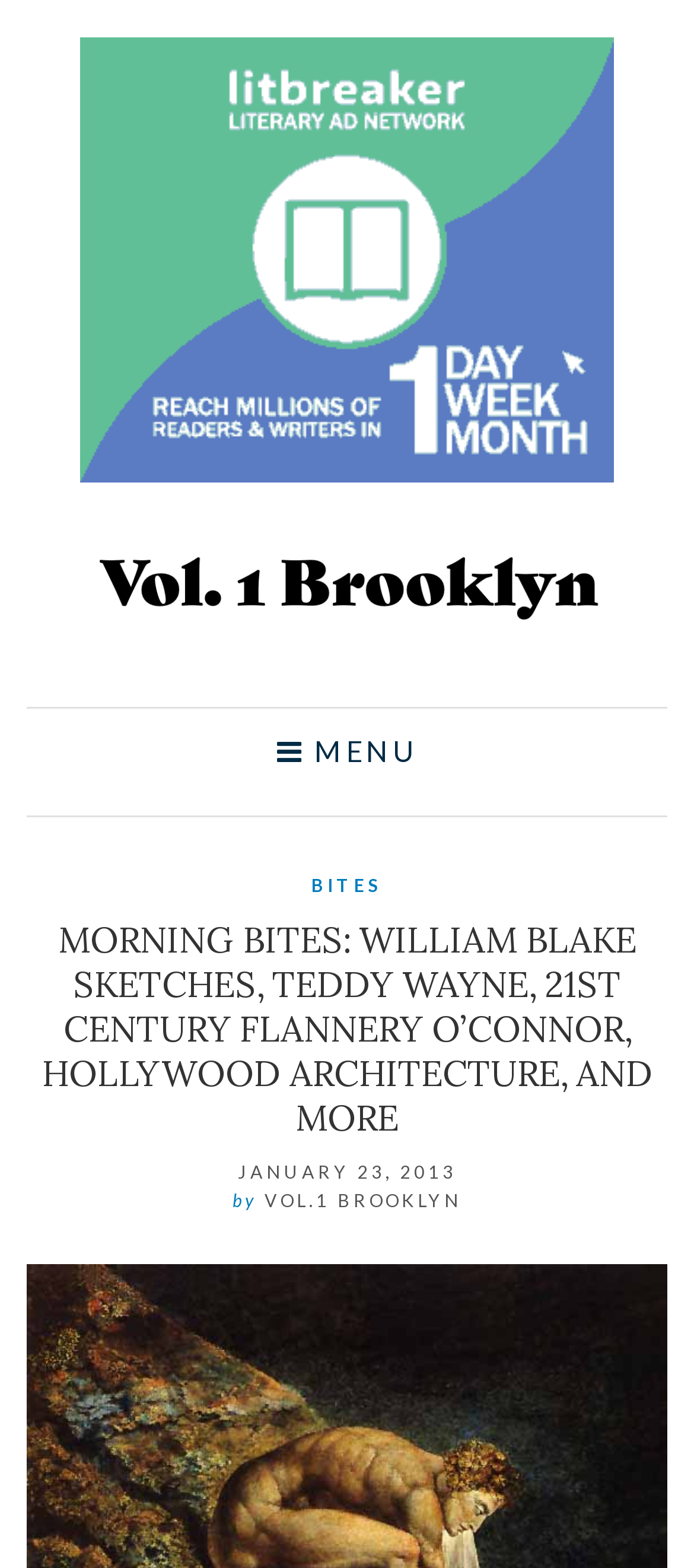Predict the bounding box coordinates for the UI element described as: "Menu". The coordinates should be four float numbers between 0 and 1, presented as [left, top, right, bottom].

[0.038, 0.47, 0.962, 0.488]